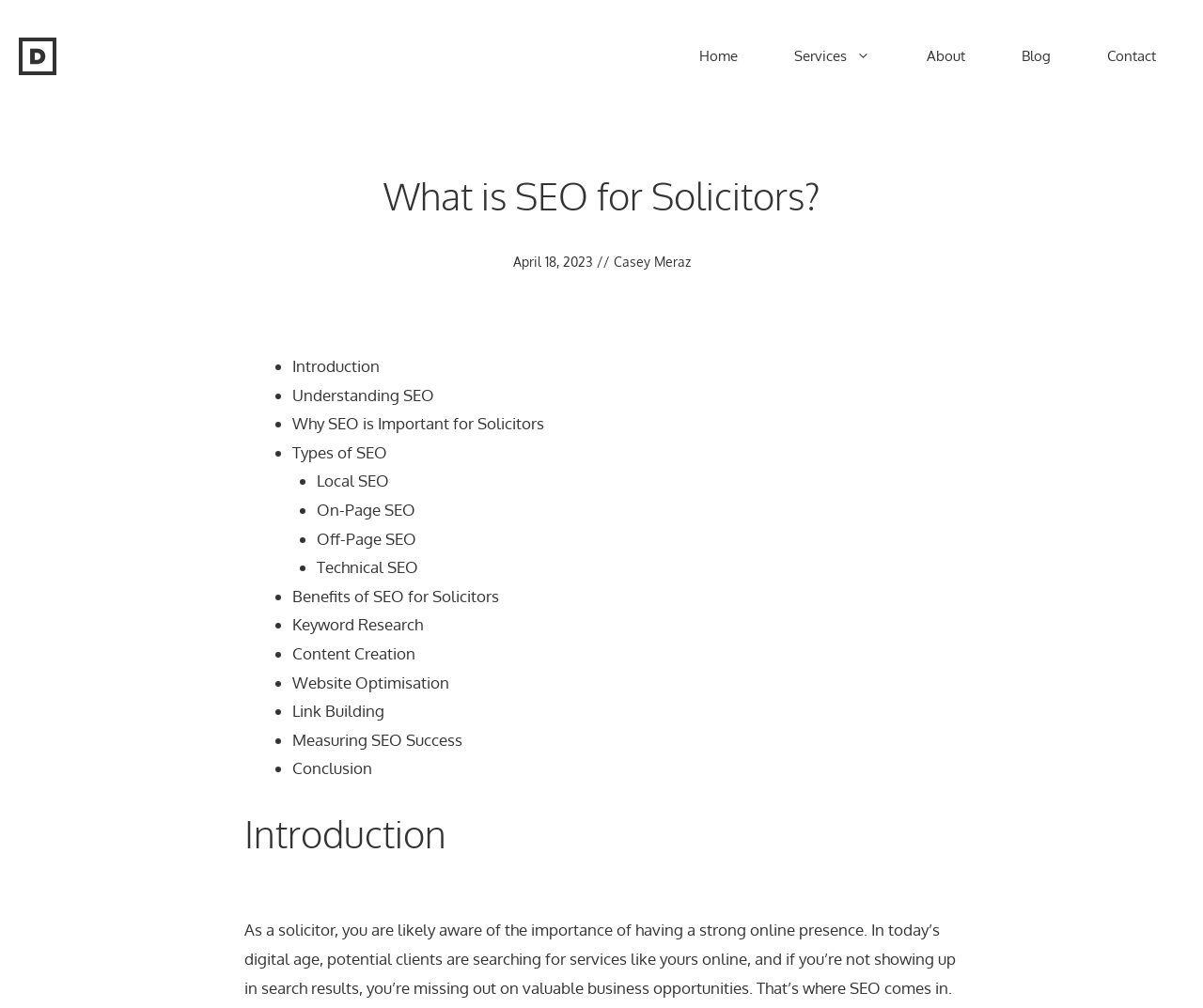Could you provide the bounding box coordinates for the portion of the screen to click to complete this instruction: "Read the 'Introduction' section"?

[0.203, 0.801, 0.797, 0.853]